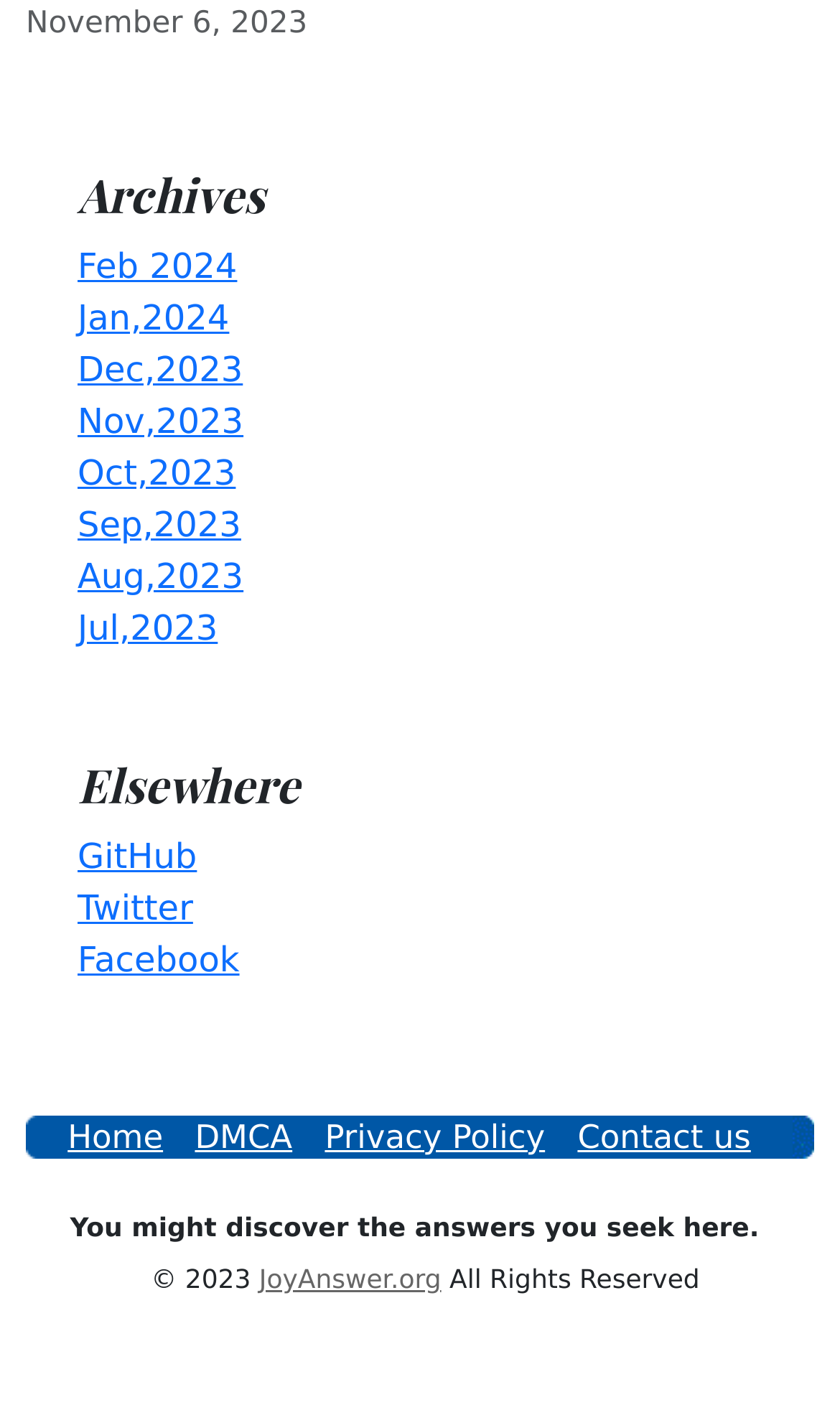Predict the bounding box of the UI element based on the description: "Sewer Jet Vacuumation". The coordinates should be four float numbers between 0 and 1, formatted as [left, top, right, bottom].

None